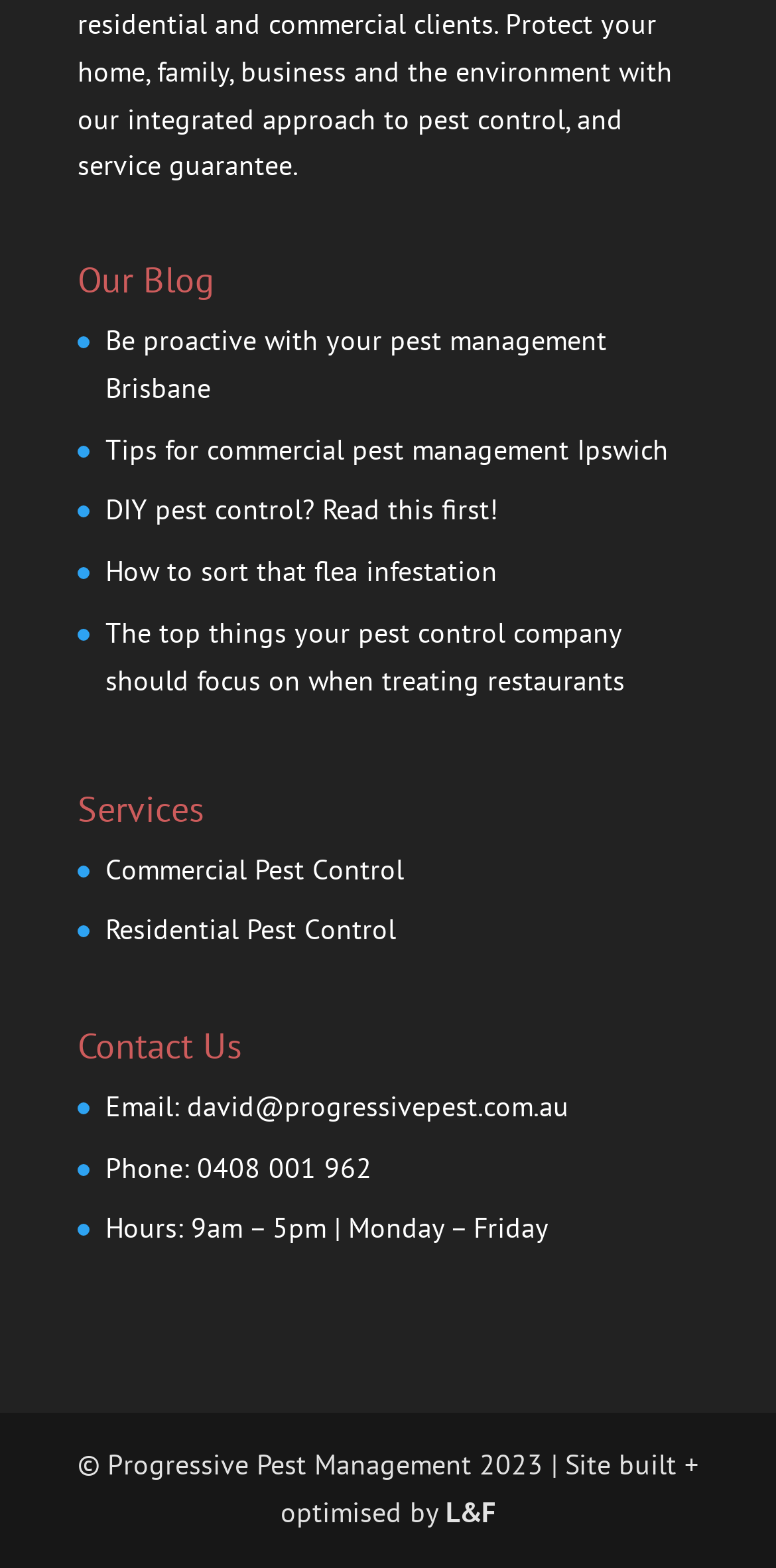What is the email address to contact?
Please answer the question with as much detail and depth as you can.

The contact us section provides the email address 'david@progressivepest.com.au' which can be used to contact the company.